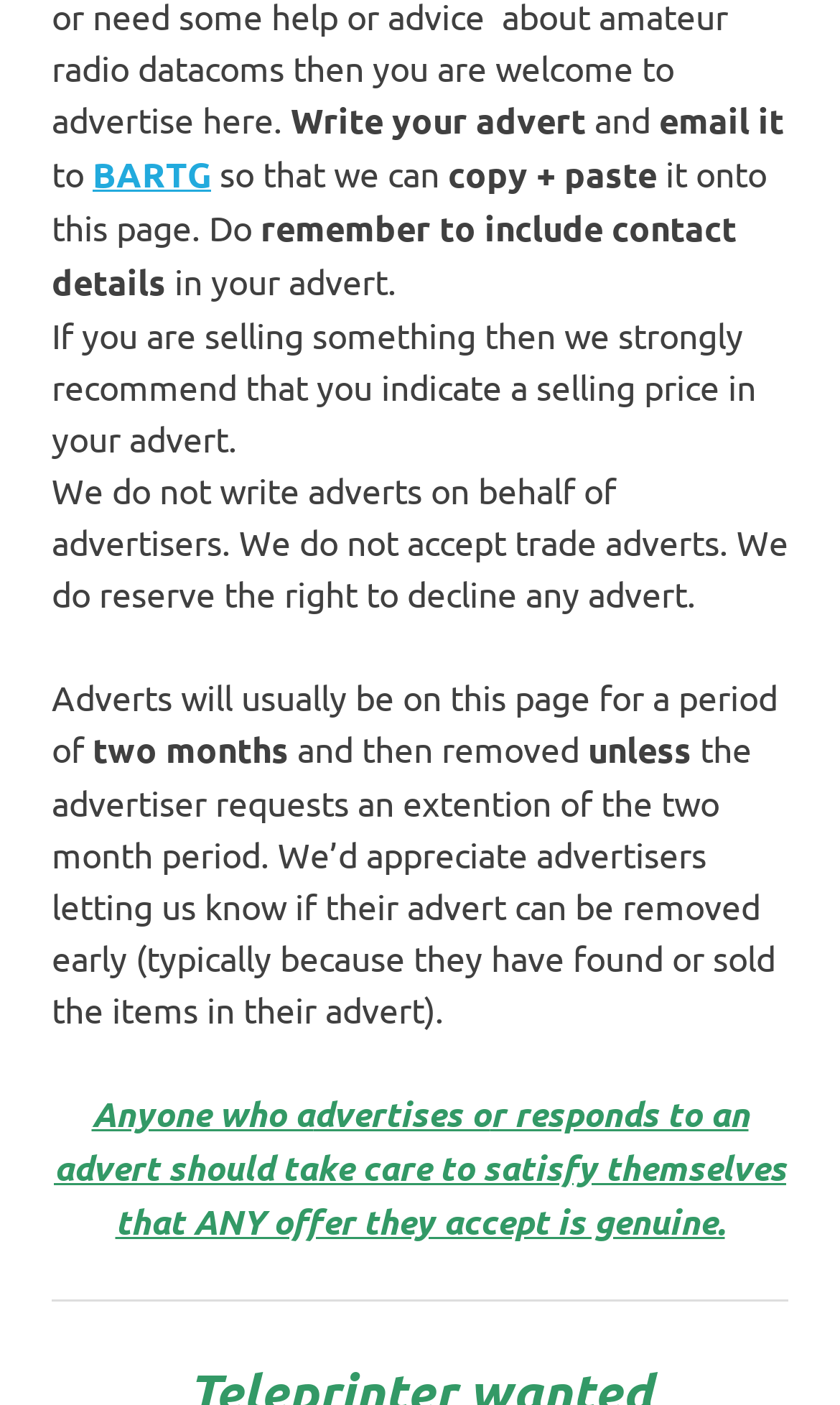From the given element description: "BARTG", find the bounding box for the UI element. Provide the coordinates as four float numbers between 0 and 1, in the order [left, top, right, bottom].

[0.11, 0.107, 0.251, 0.139]